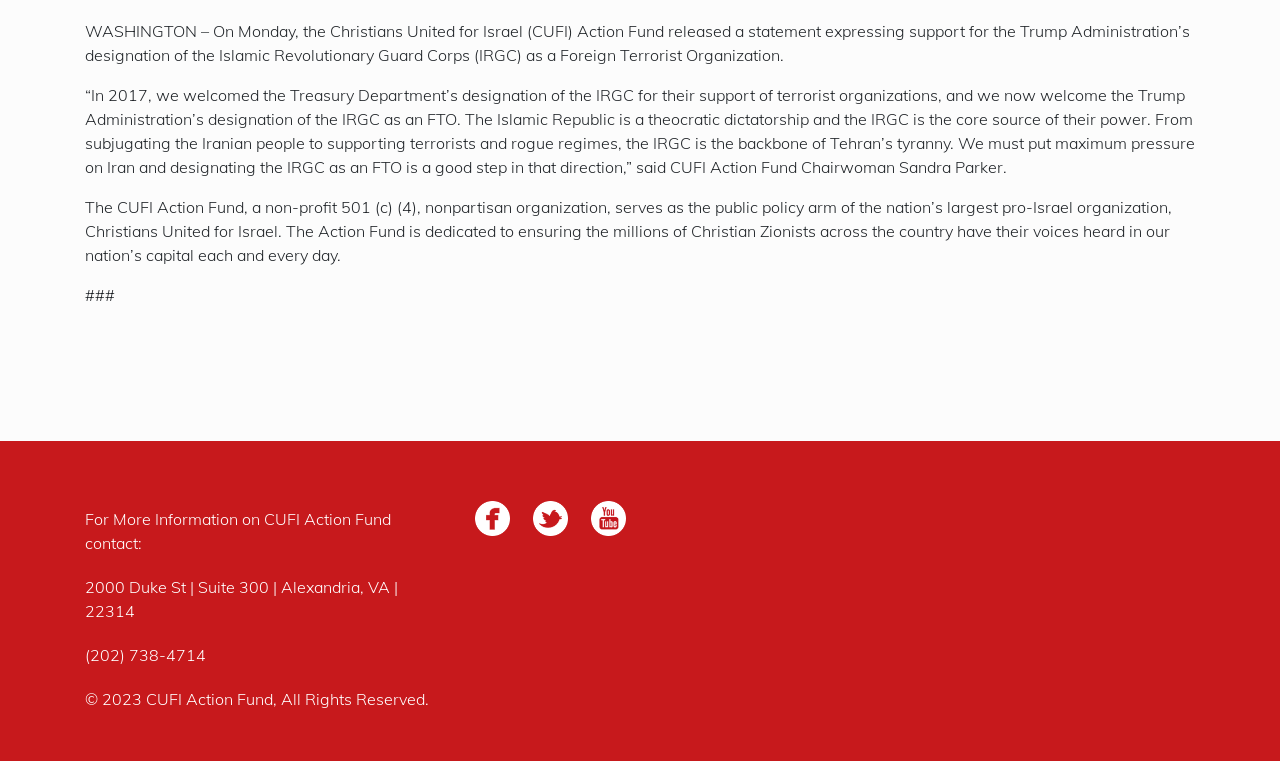Refer to the element description 中文 and identify the corresponding bounding box in the screenshot. Format the coordinates as (top-left x, top-left y, bottom-right x, bottom-right y) with values in the range of 0 to 1.

None